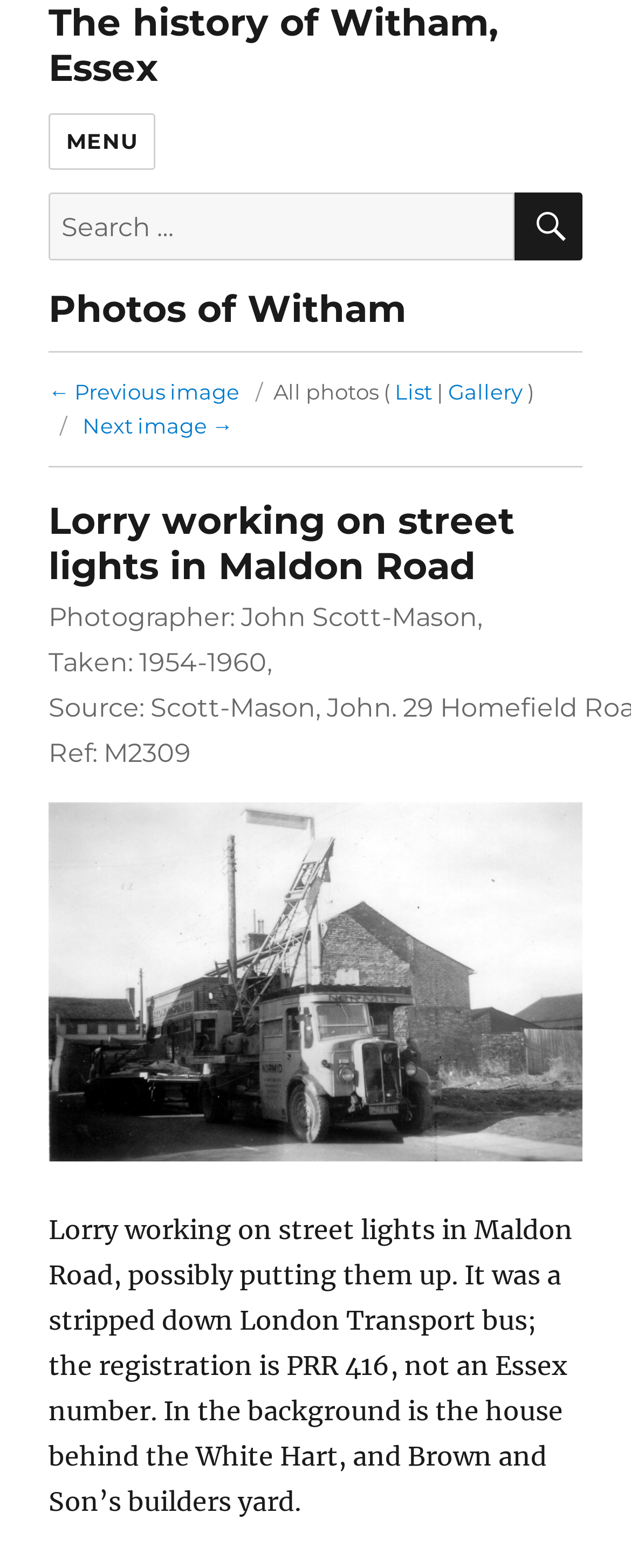Can you provide the bounding box coordinates for the element that should be clicked to implement the instruction: "View the previous image"?

[0.077, 0.241, 0.379, 0.257]